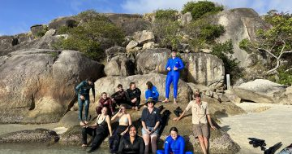Describe the scene in the image with detailed observations.

The image captures a vibrant group of individuals gathered near a rocky coastal area, likely enjoying a day out in nature. Some members of the group are sitting on the rocks, while others stand, showcasing a mix of casual attire suitable for outdoor activities. The backdrop features lush greenery and large boulders, with the ocean calmly lapping at the shore, suggesting a serene and picturesque environment. The atmosphere appears relaxed and friendly, emphasizing camaraderie among the participants. This image accompanies a story titled "Marine mentors inspire the next generation of reef leaders," reflecting on the themes of mentorship and environmental stewardship in coastal ecosystems. The date of the associated story is noted as October 13, 2023.